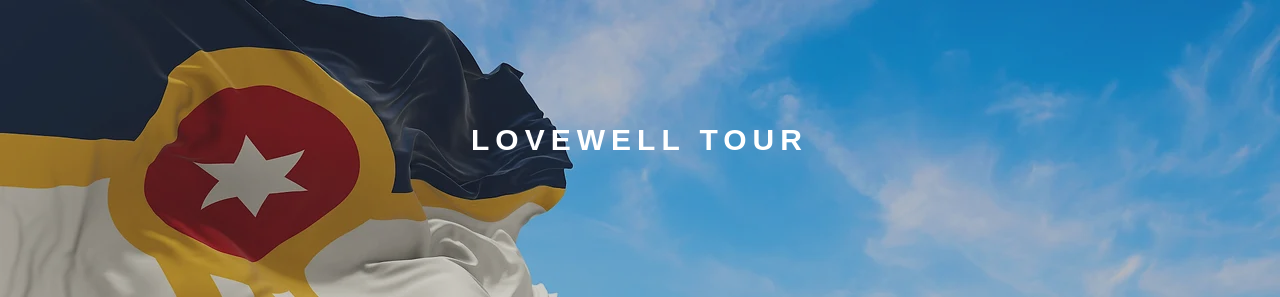What is the name of the nonprofit organization?
Look at the screenshot and respond with one word or a short phrase.

LoveWell Collective